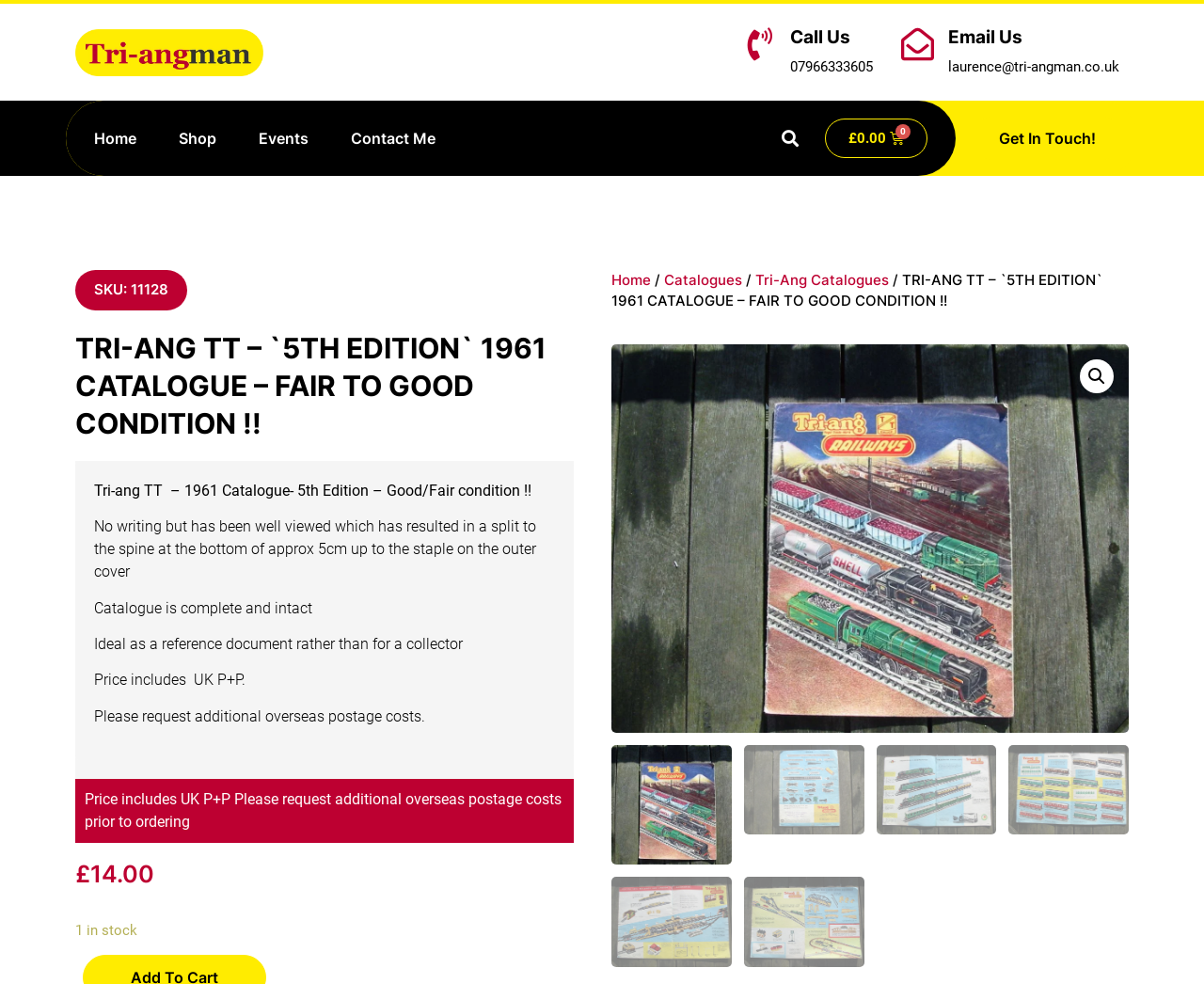Locate and generate the text content of the webpage's heading.

TRI-ANG TT – `5TH EDITION` 1961 CATALOGUE – FAIR TO GOOD CONDITION !!